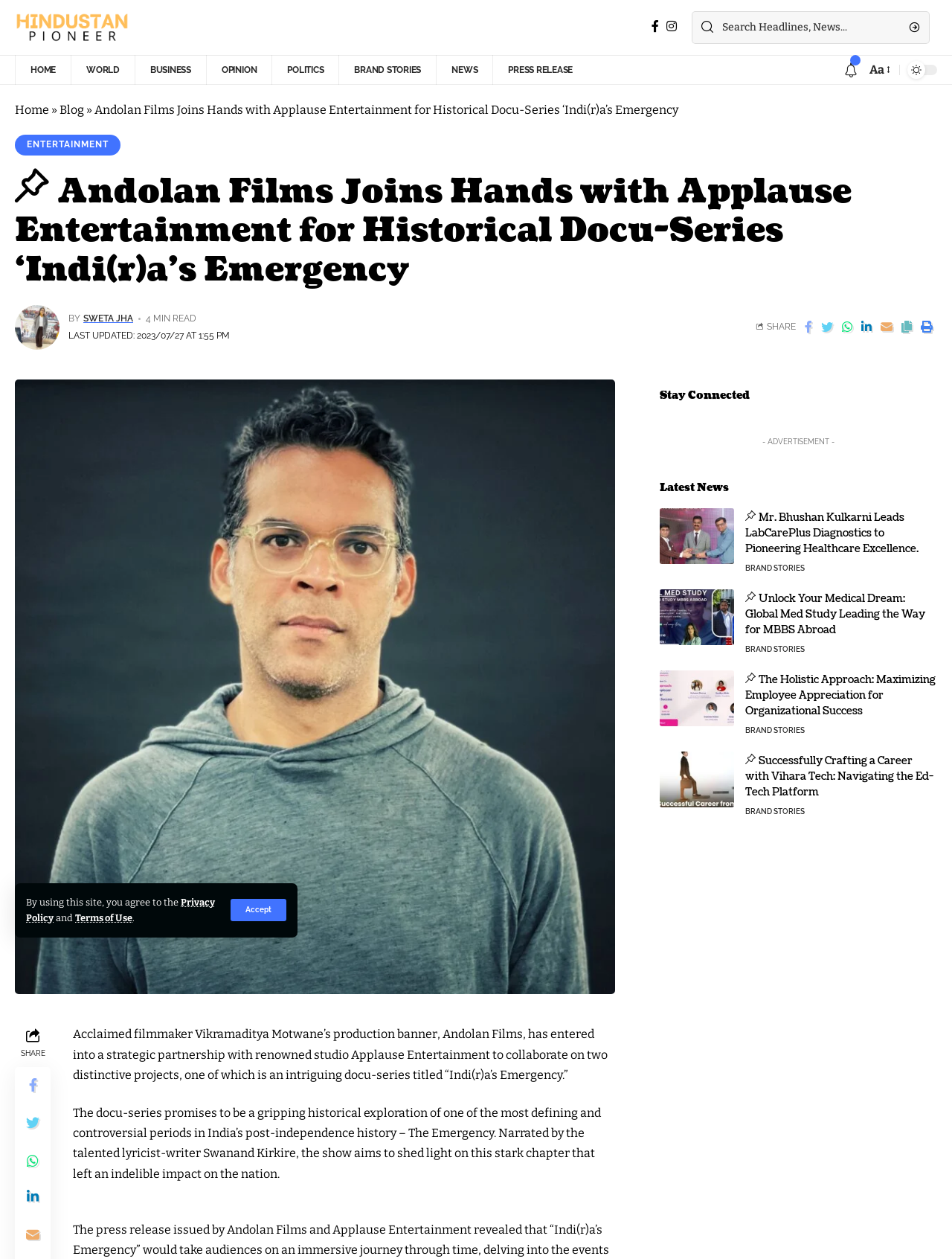Please find the bounding box coordinates of the clickable region needed to complete the following instruction: "Read the brand story 'Mr. Bhushan Kulkarni Leads LabCarePlus Diagnostics to Pioneering Healthcare Excellence'". The bounding box coordinates must consist of four float numbers between 0 and 1, i.e., [left, top, right, bottom].

[0.693, 0.395, 0.771, 0.439]